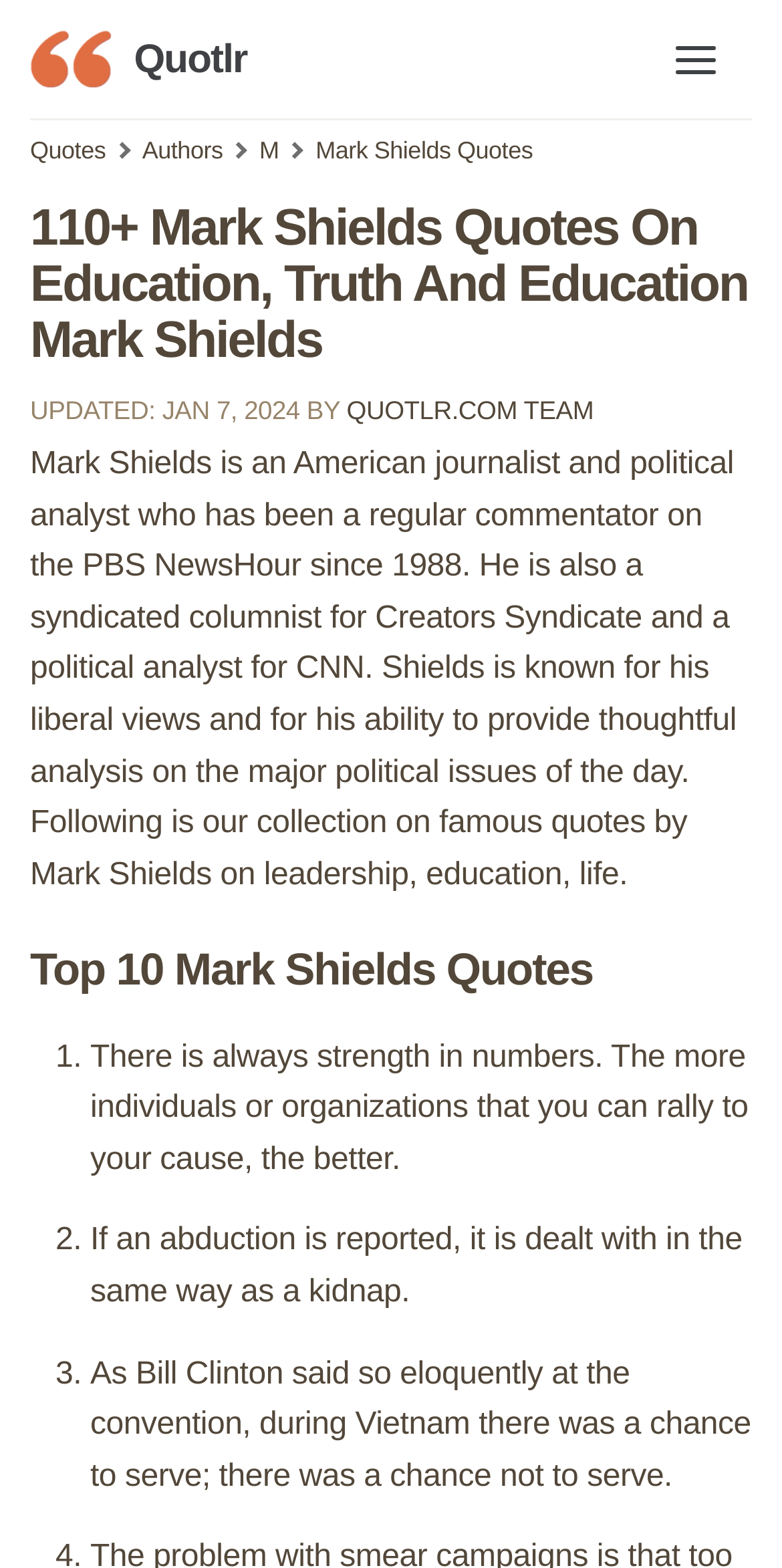Using the information shown in the image, answer the question with as much detail as possible: What is the category of quotes listed under 'Top 10 Mark Shields Quotes'?

I inferred the answer from the description of Mark Shields, which mentions that the quotes are about 'leadership, education, life', and the heading 'Top 10 Mark Shields Quotes' suggests that these quotes are categorized under these topics.